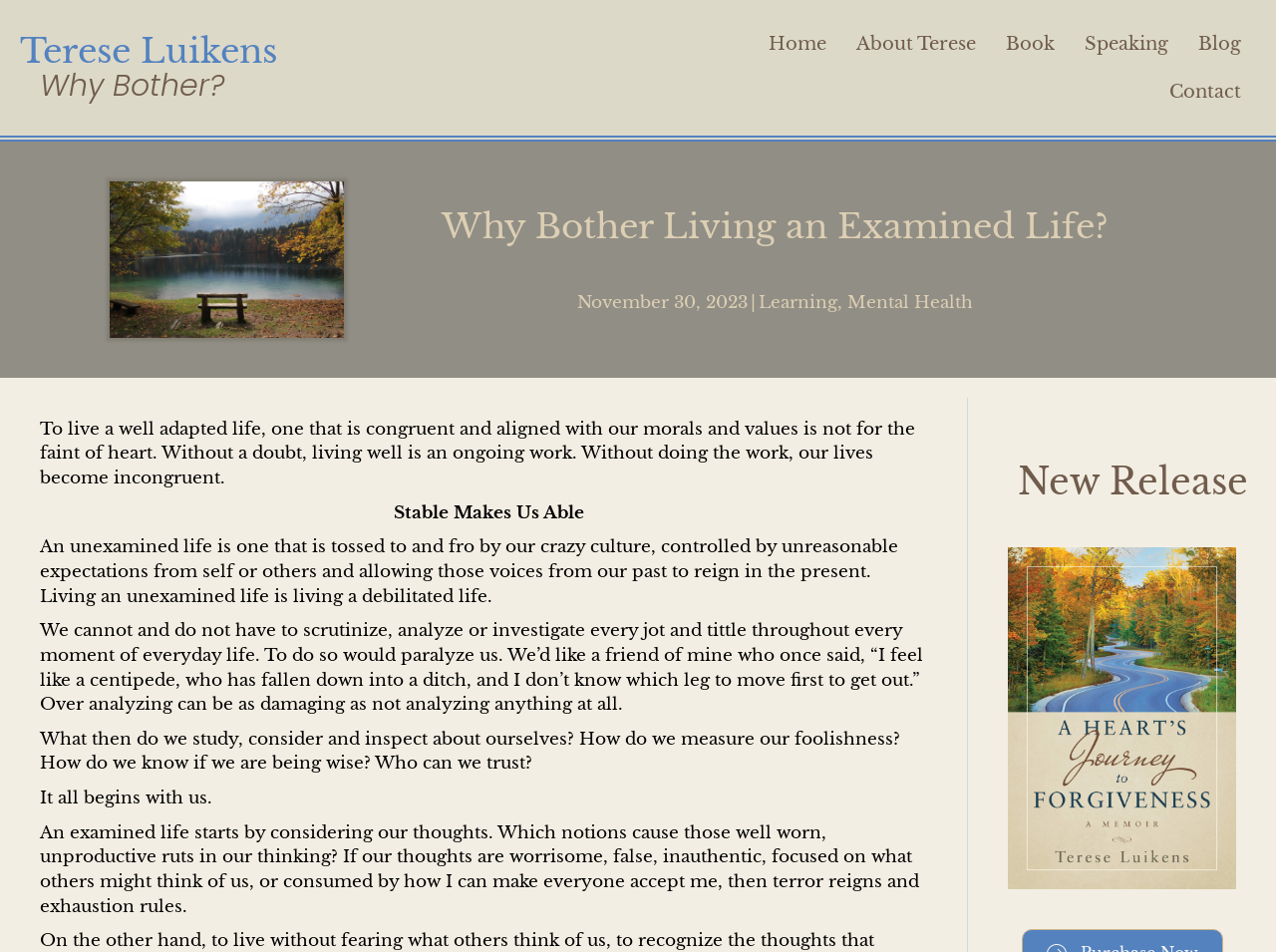Locate the bounding box coordinates of the clickable region necessary to complete the following instruction: "Click on the 'Home' link". Provide the coordinates in the format of four float numbers between 0 and 1, i.e., [left, top, right, bottom].

[0.595, 0.026, 0.655, 0.066]